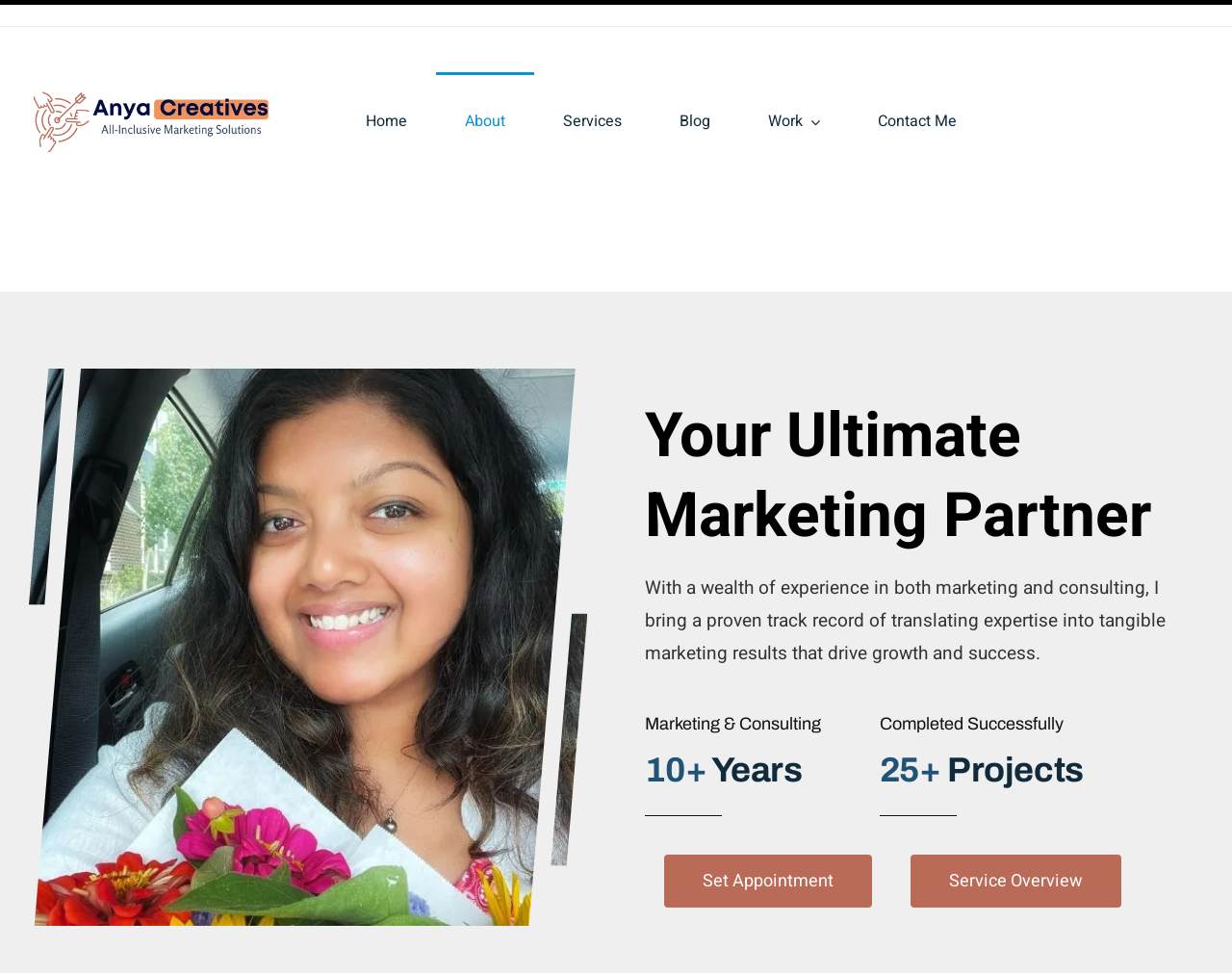Extract the bounding box coordinates for the UI element described by the text: "Contact Me". The coordinates should be in the form of [left, top, right, bottom] with values between 0 and 1.

[0.689, 0.074, 0.8, 0.173]